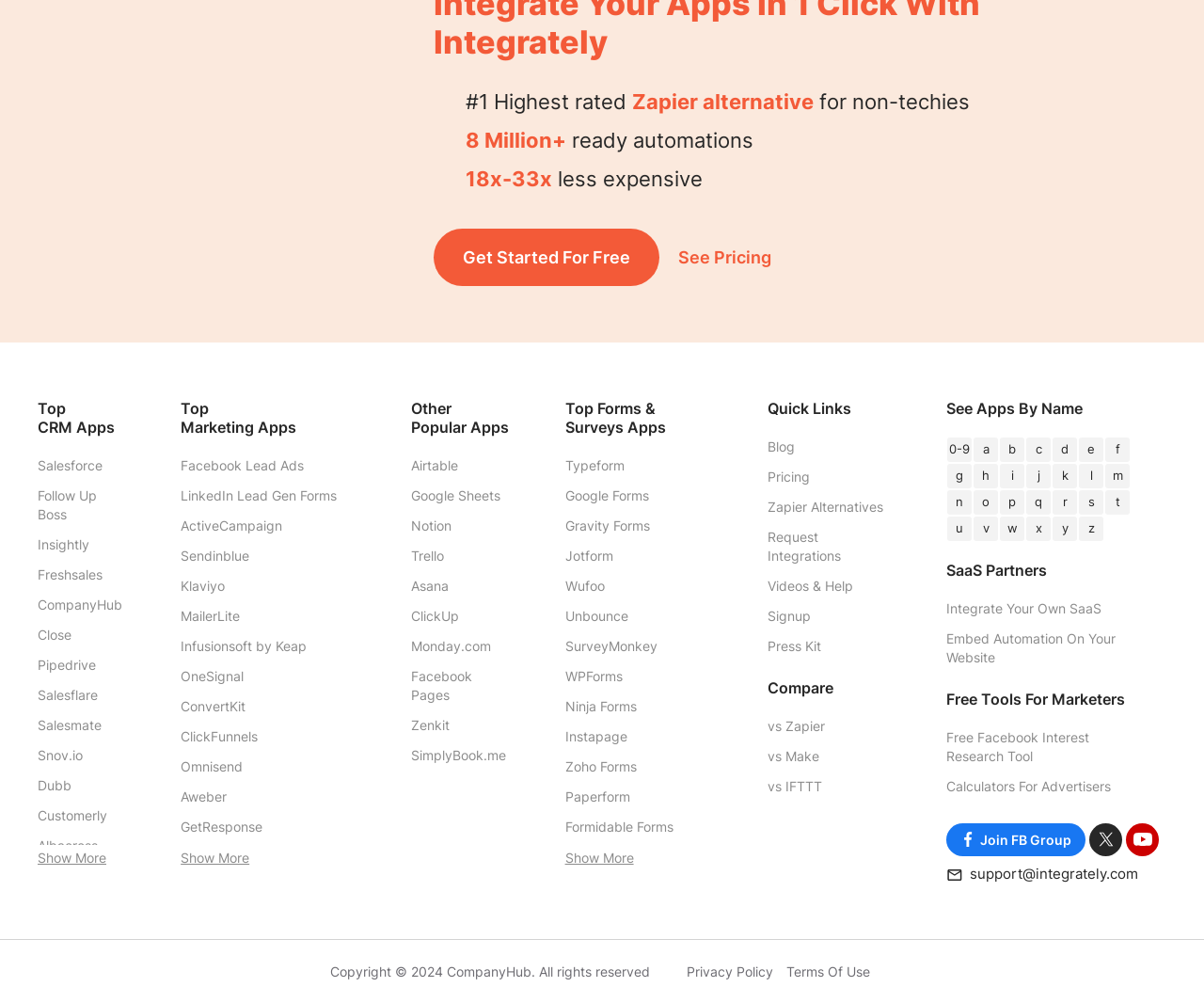Could you locate the bounding box coordinates for the section that should be clicked to accomplish this task: "See pricing".

[0.563, 0.246, 0.641, 0.266]